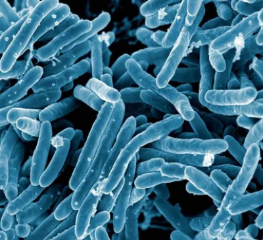Provide a comprehensive description of the image.

The image showcases an intricate, high-resolution view of Mycobacterium tuberculosis bacteria, the infectious agent that causes tuberculosis (TB). These rod-shaped bacteria, depicted in a striking blue hue, exhibit a complex structure, highlighting their unique morphology. This visualization emphasizes the significance of this pathogen in the context of ongoing research and advancements in vaccine delivery methods, particularly the exploration of more effective administration via intravenous injection. The investigation into enhancing the century-old TB vaccine represents a promising breakthrough in infectious disease treatment, as discussed by prominent researchers Mario Roederer and Robert Seder in their recent studies.